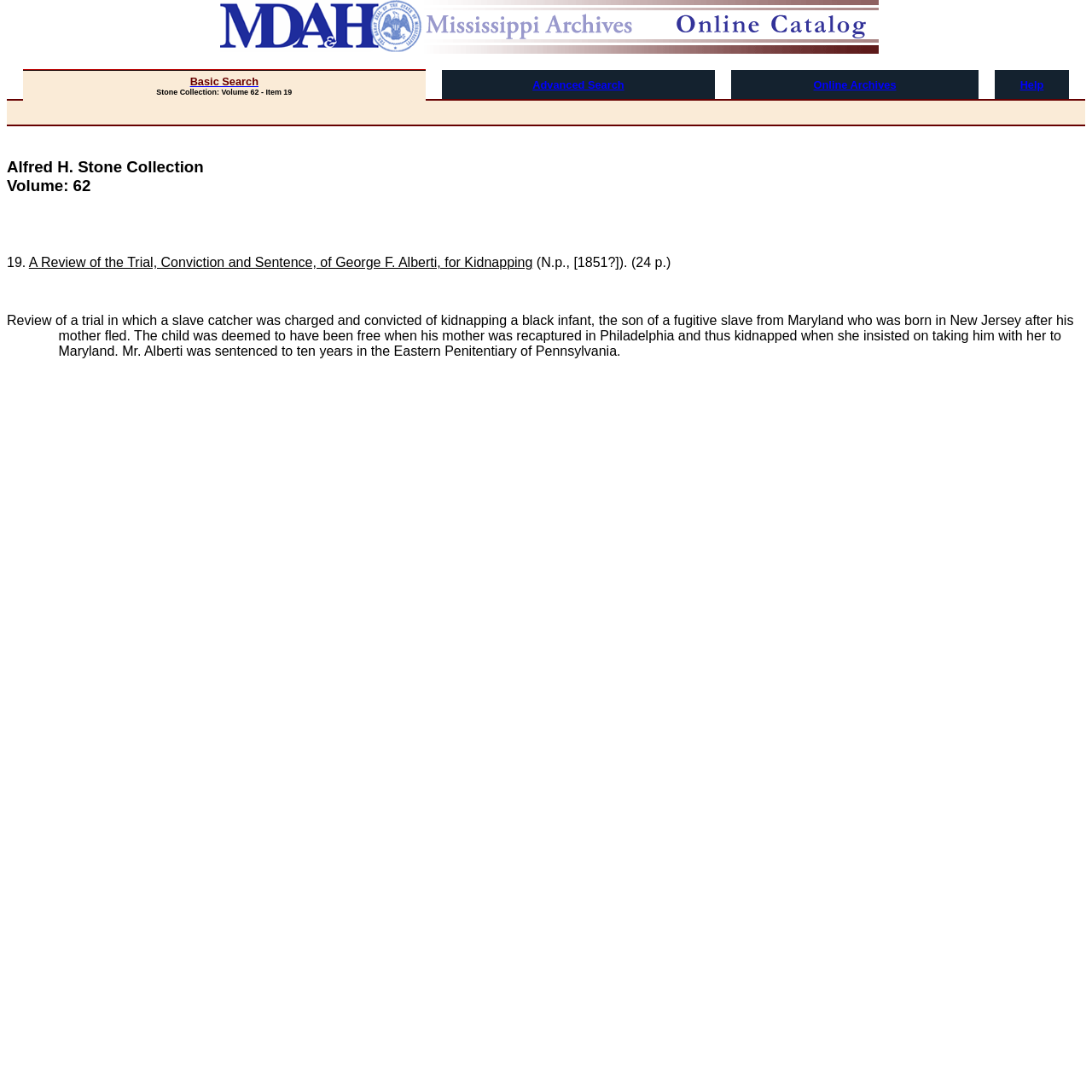From the image, can you give a detailed response to the question below:
How many pages does the item have?

I found the answer by examining the StaticText element '(N.p., [1851?]). (24 p.)' and extracting the page count from it.